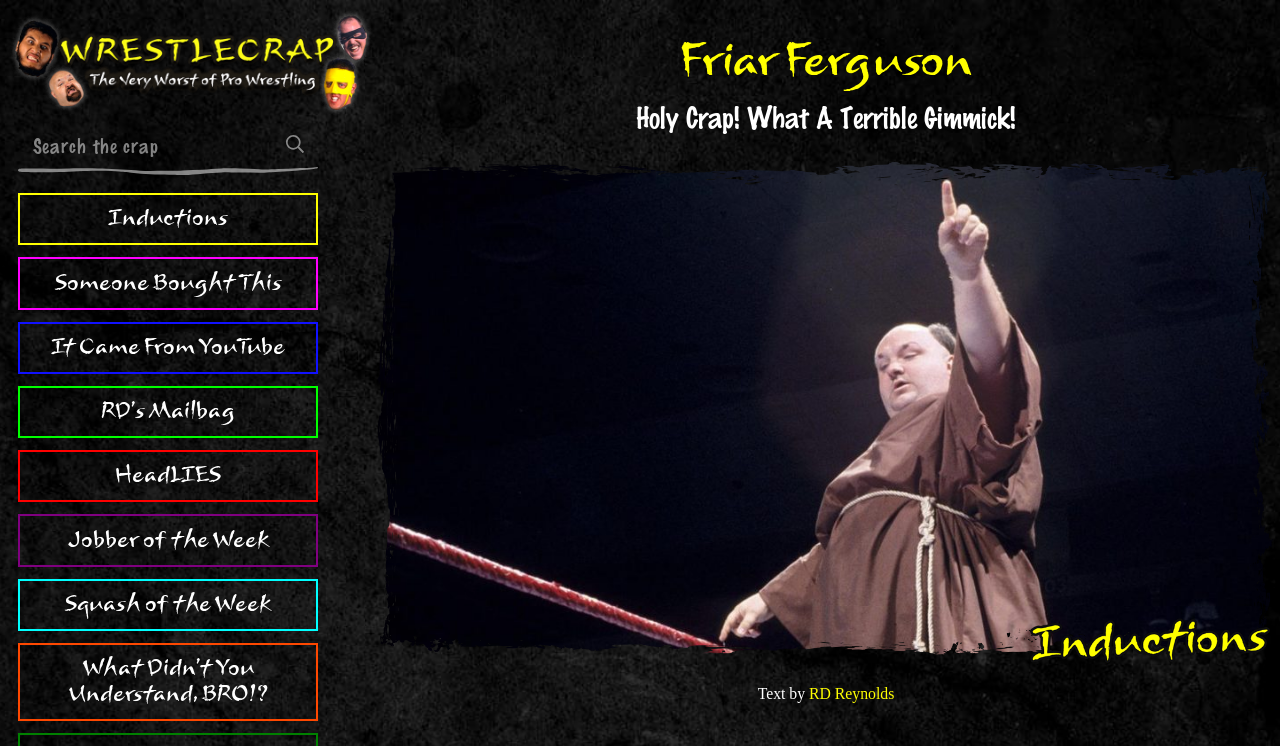For the given element description parent_node: ABRAHAMIC HOUSE EDITORS, determine the bounding box coordinates of the UI element. The coordinates should follow the format (top-left x, top-left y, bottom-right x, bottom-right y) and be within the range of 0 to 1.

None